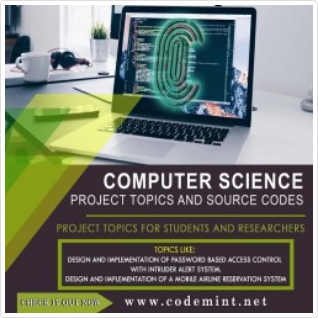Please provide a one-word or phrase answer to the question: 
What is the name of the website being promoted?

codemint.net